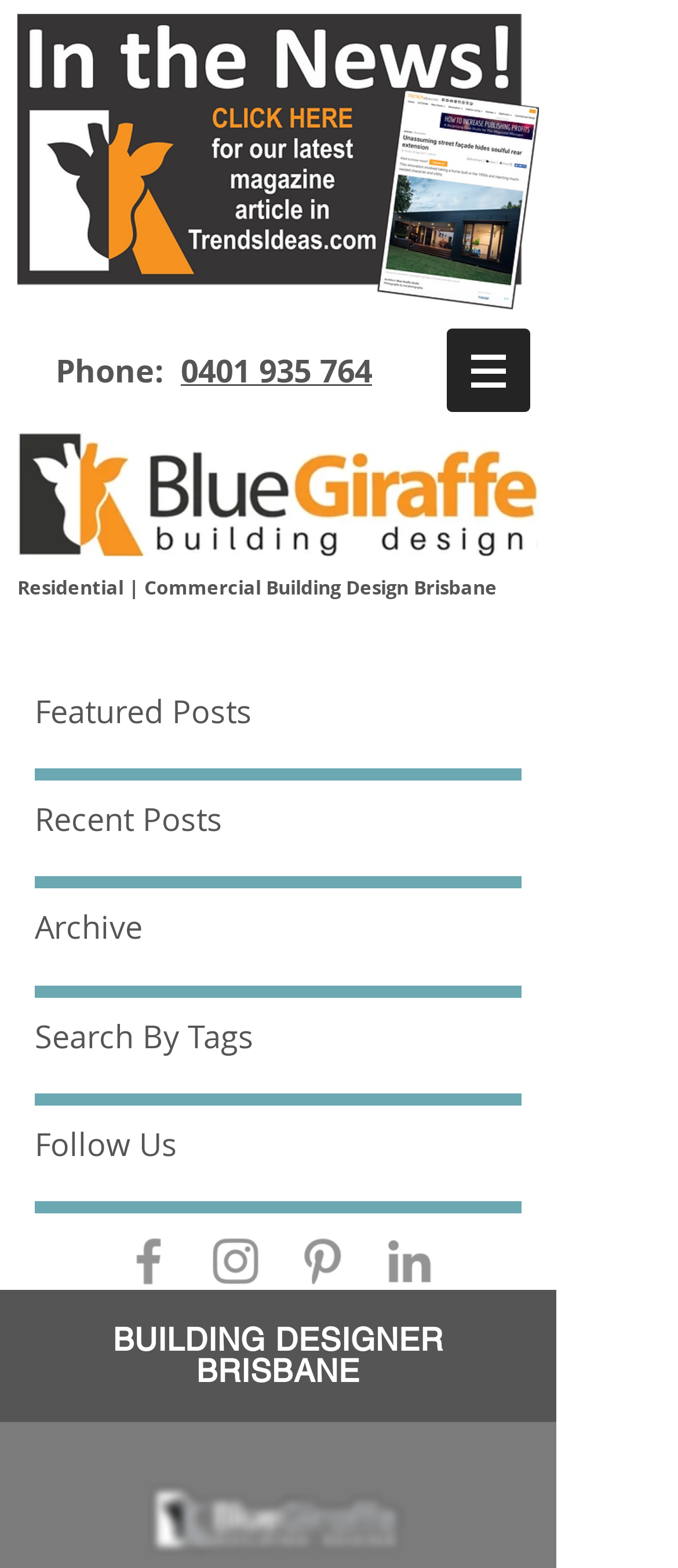Respond to the following question with a brief word or phrase:
How many social media links are there?

4